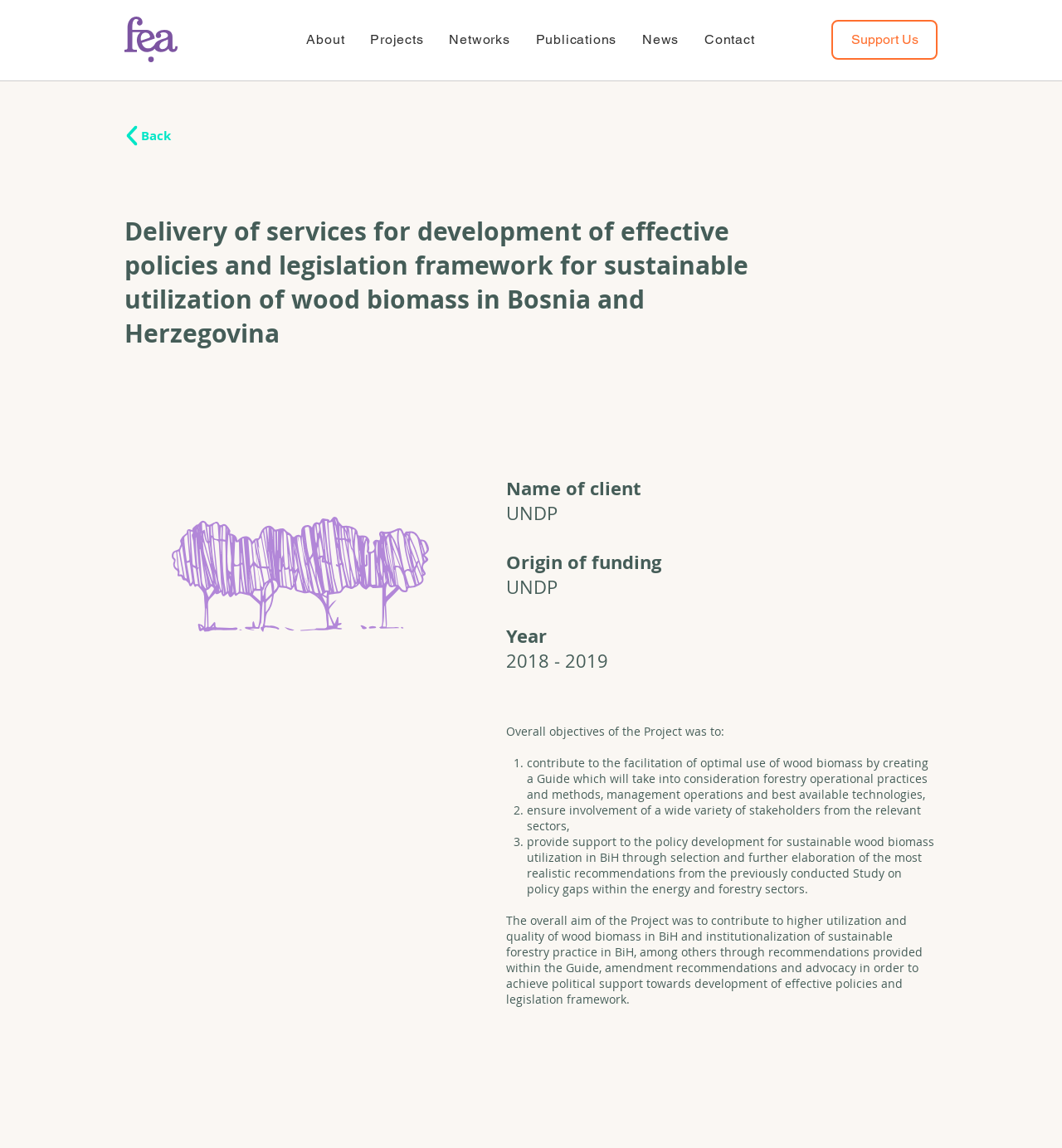What is the name of the client?
Identify the answer in the screenshot and reply with a single word or phrase.

UNDP